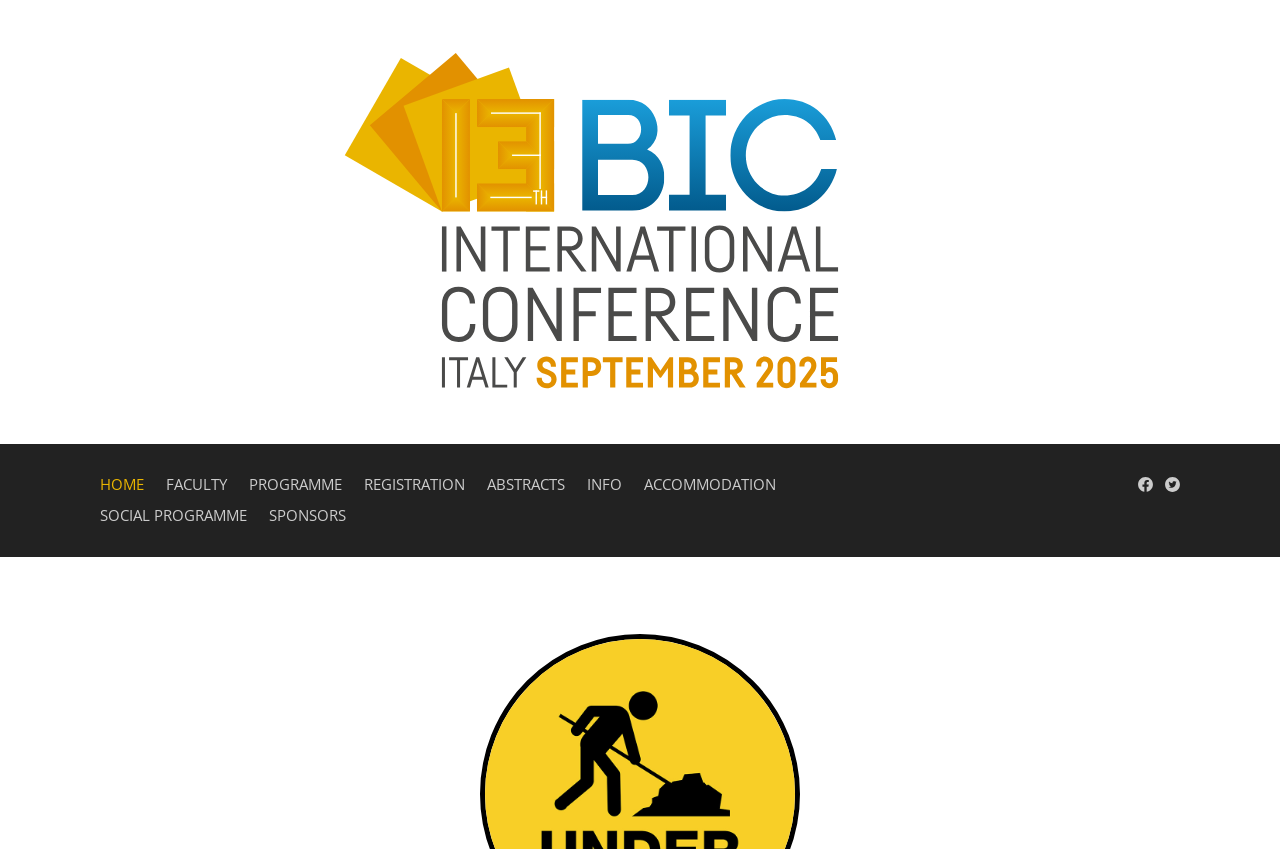Find the coordinates for the bounding box of the element with this description: "SOCIAL PROGRAMME".

[0.078, 0.599, 0.193, 0.626]